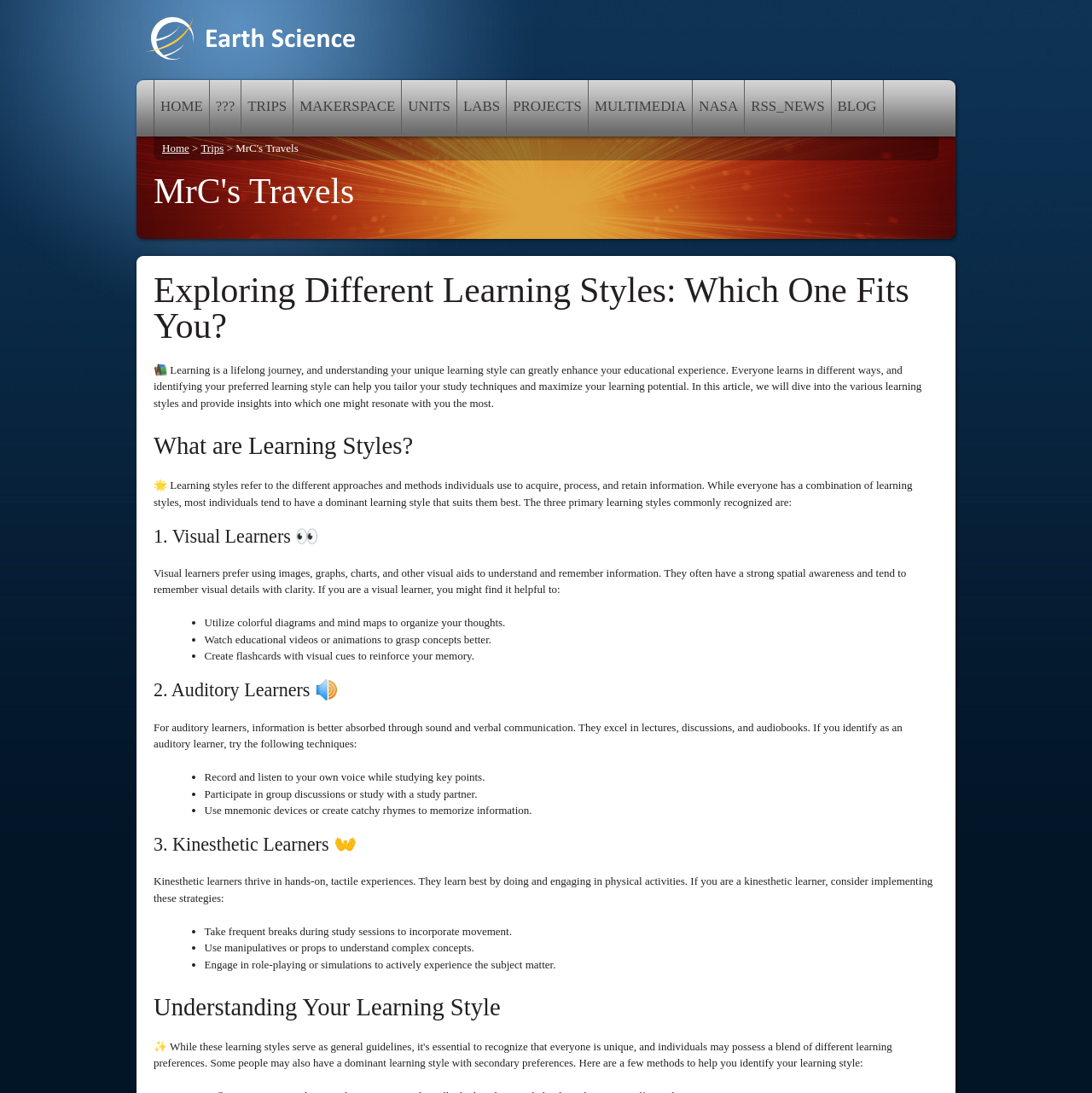Find the bounding box coordinates of the element you need to click on to perform this action: 'Read the article 'Exploring Different Learning Styles: Which One Fits You?''. The coordinates should be represented by four float values between 0 and 1, in the format [left, top, right, bottom].

[0.141, 0.25, 0.859, 0.315]